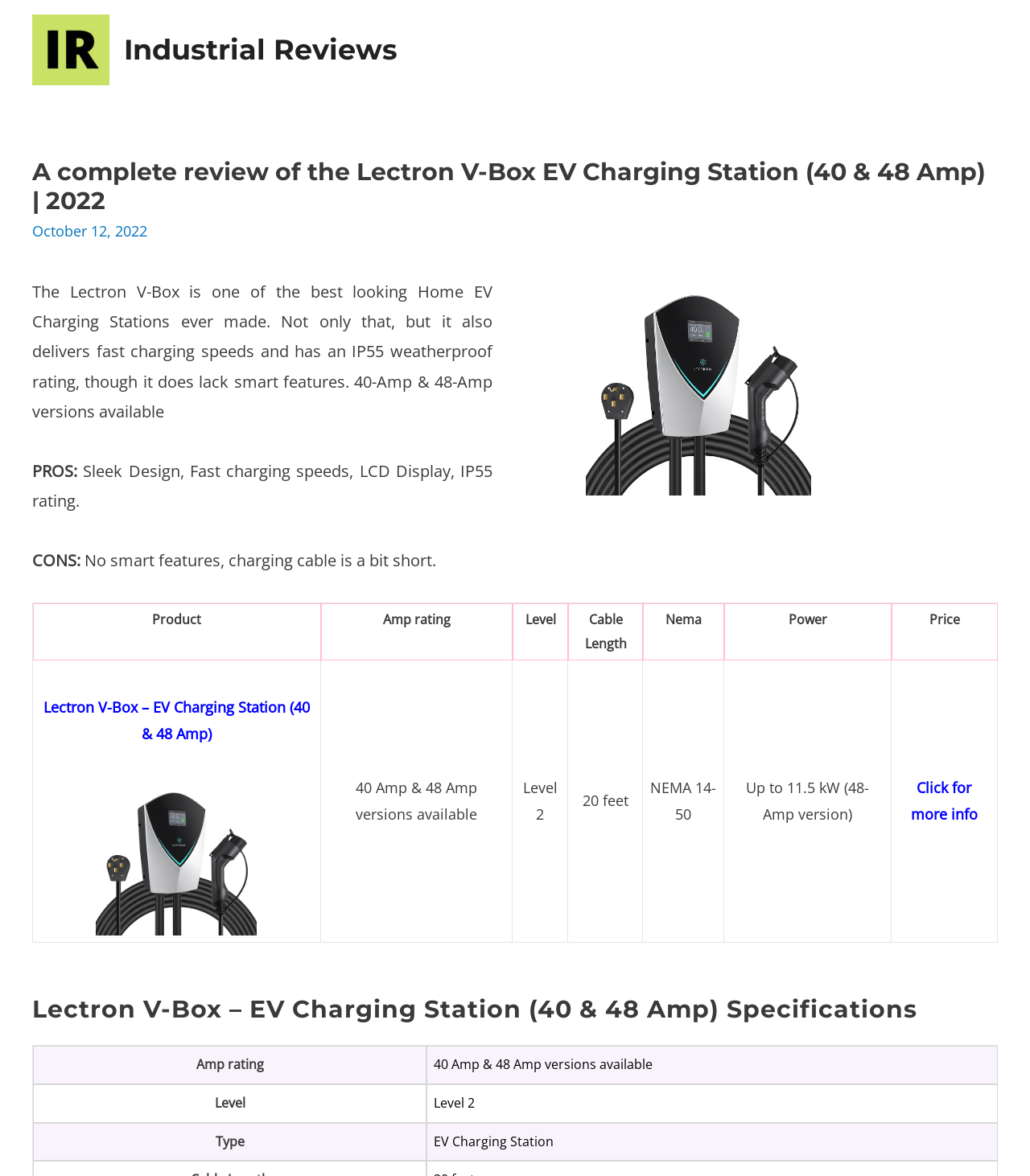What are the two versions of the Lectron V-Box?
Deliver a detailed and extensive answer to the question.

The webpage mentions that there are two versions of the Lectron V-Box, which are 40-Amp and 48-Amp versions, as shown in the table and specifications section.